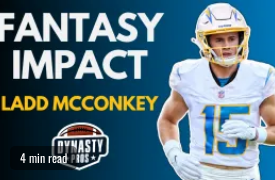What is the name of the logo displayed below the main title?
Please answer using one word or phrase, based on the screenshot.

Dynasty Pros